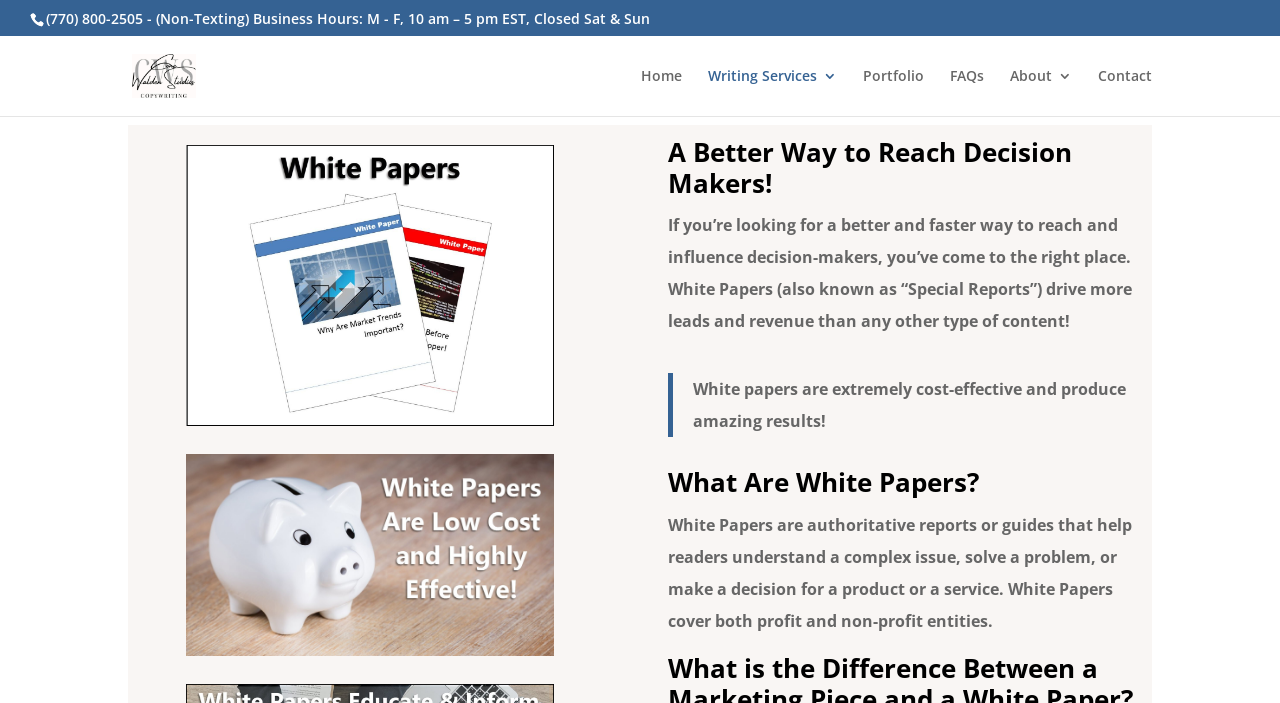Find the bounding box coordinates for the area that should be clicked to accomplish the instruction: "Visit CWS Copywriting website".

[0.103, 0.092, 0.187, 0.119]